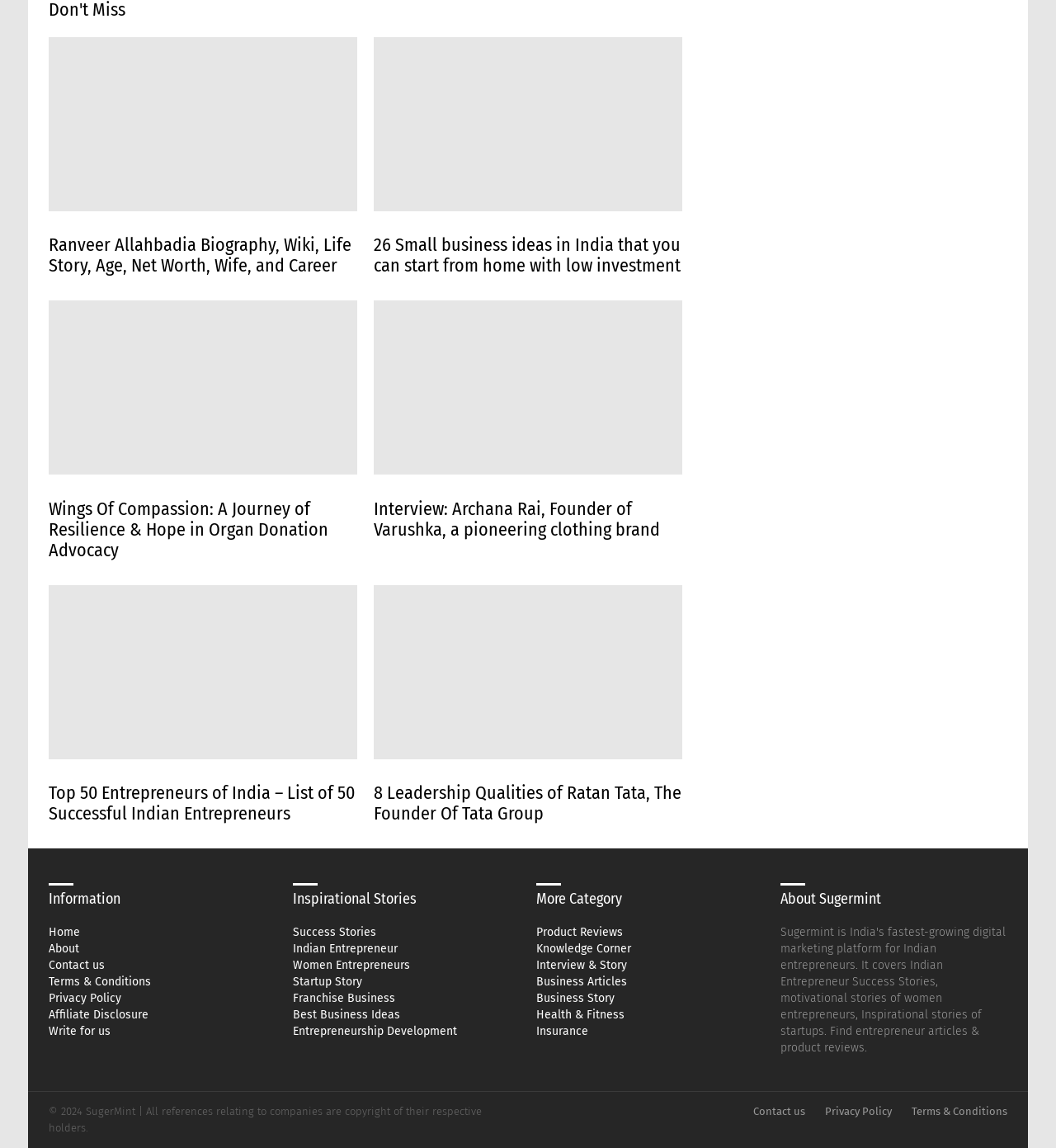Given the element description Contact, specify the bounding box coordinates of the corresponding UI element in the format (top-left x, top-left y, bottom-right x, bottom-right y). All values must be between 0 and 1.

None